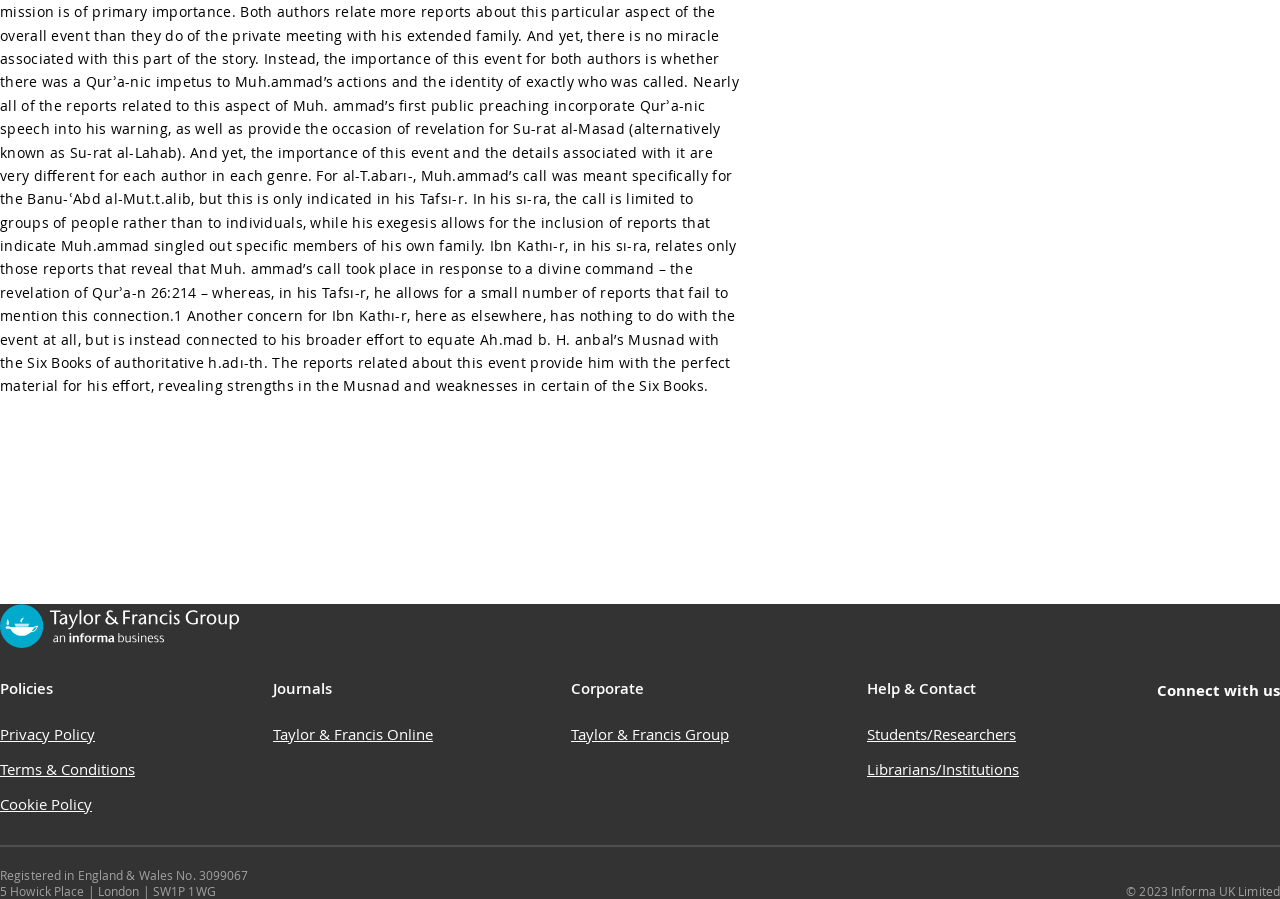Find the bounding box coordinates corresponding to the UI element with the description: "Policies". The coordinates should be formatted as [left, top, right, bottom], with values as floats between 0 and 1.

[0.0, 0.777, 0.105, 0.788]